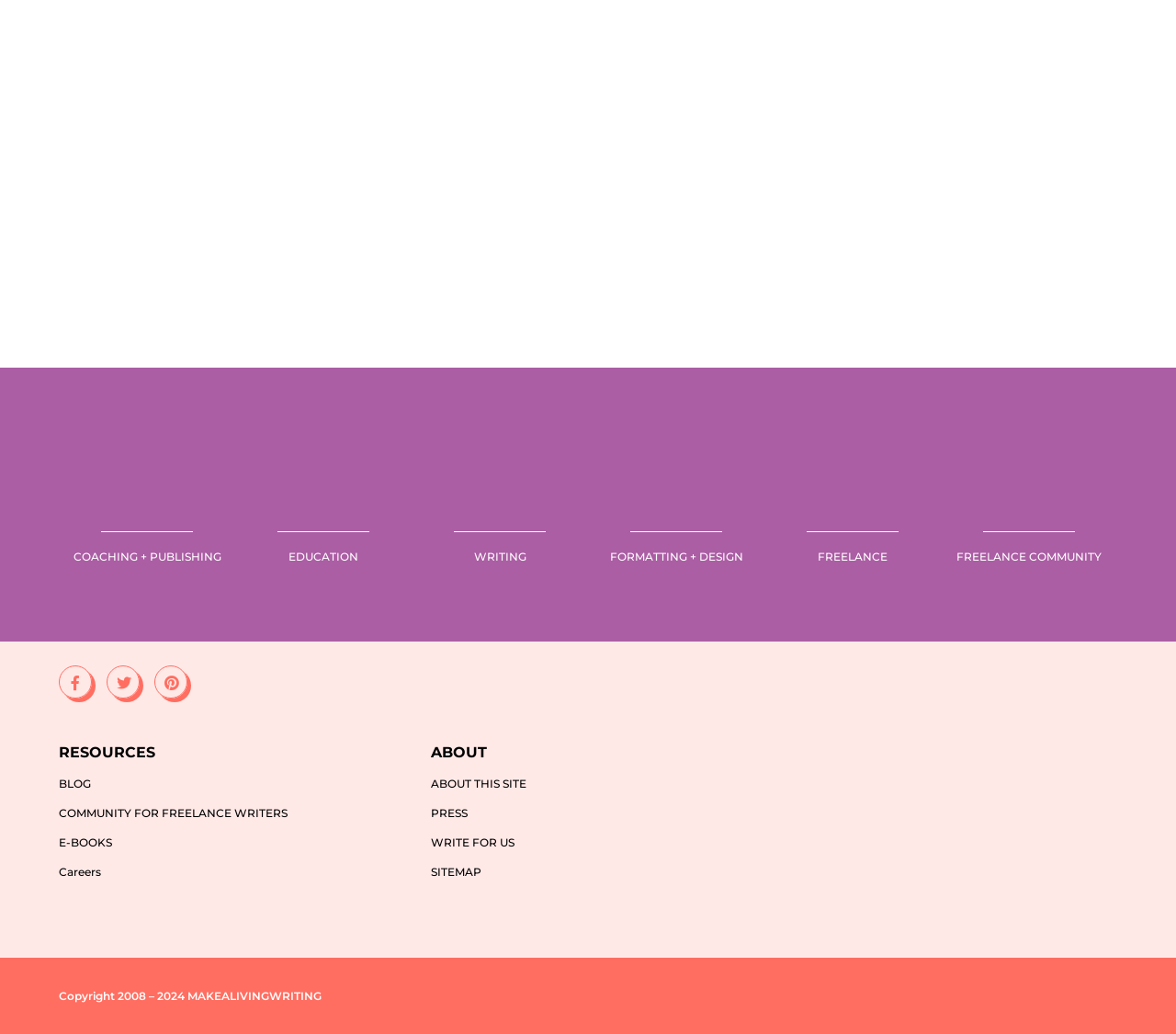Can you identify the bounding box coordinates of the clickable region needed to carry out this instruction: 'Learn more about 'ABOUT THIS SITE''? The coordinates should be four float numbers within the range of 0 to 1, stated as [left, top, right, bottom].

[0.366, 0.751, 0.448, 0.765]